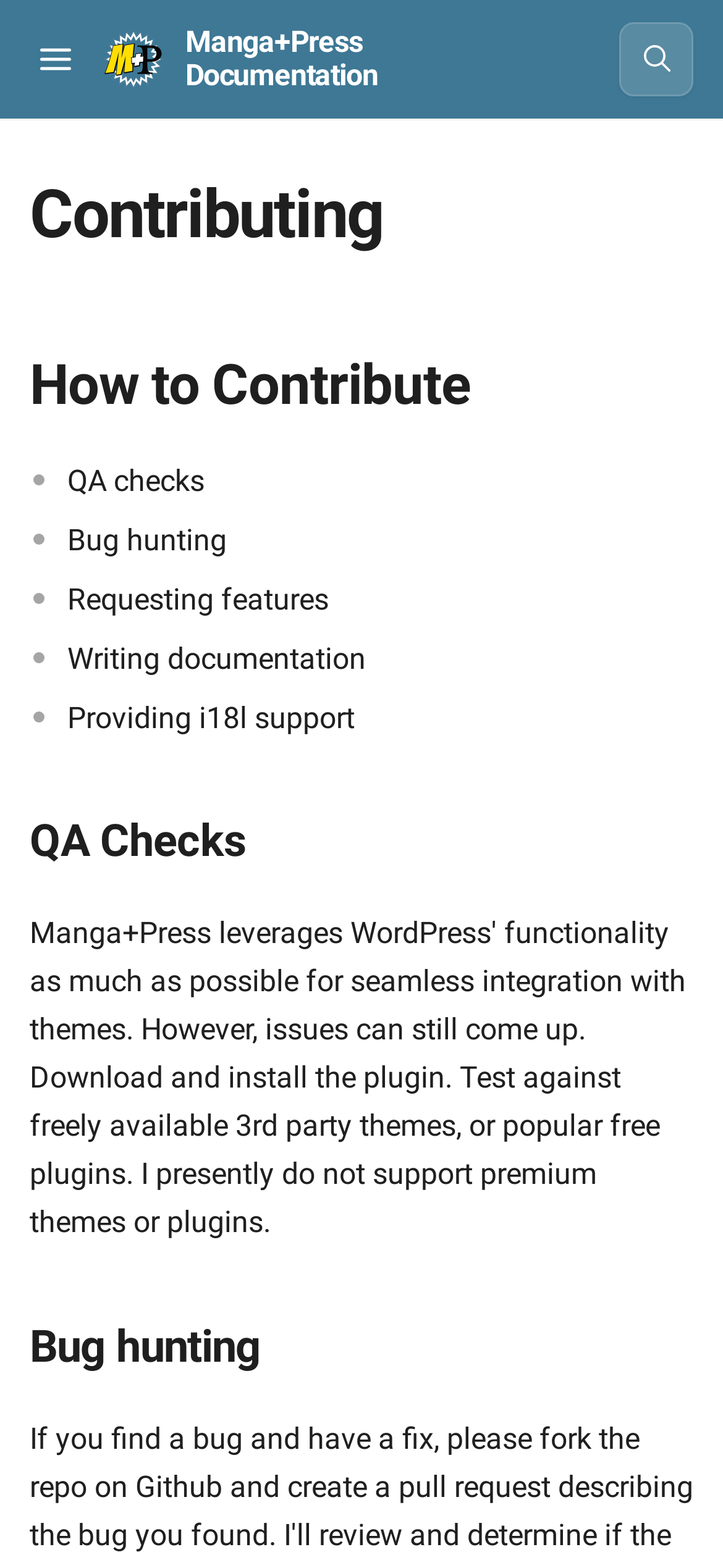What is the purpose of the search button?
From the screenshot, supply a one-word or short-phrase answer.

Search